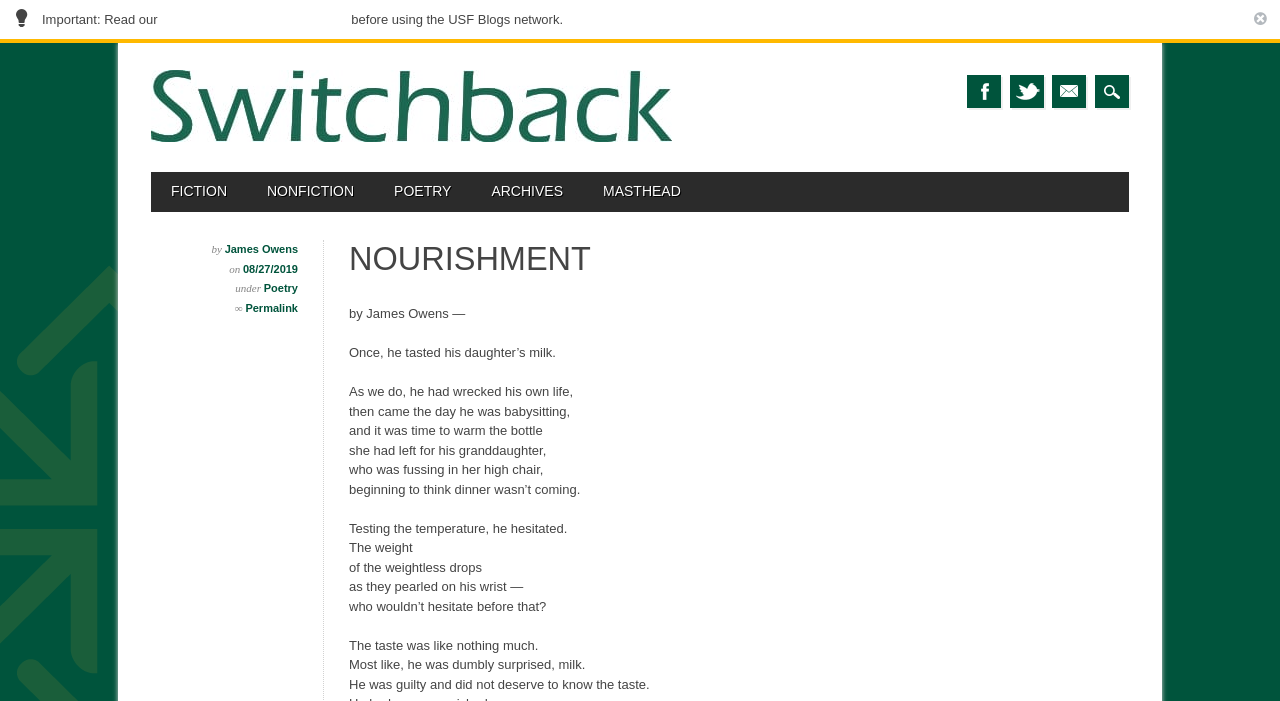Provide a brief response to the question below using one word or phrase:
What type of content is 'NOURISHMENT'?

Poetry